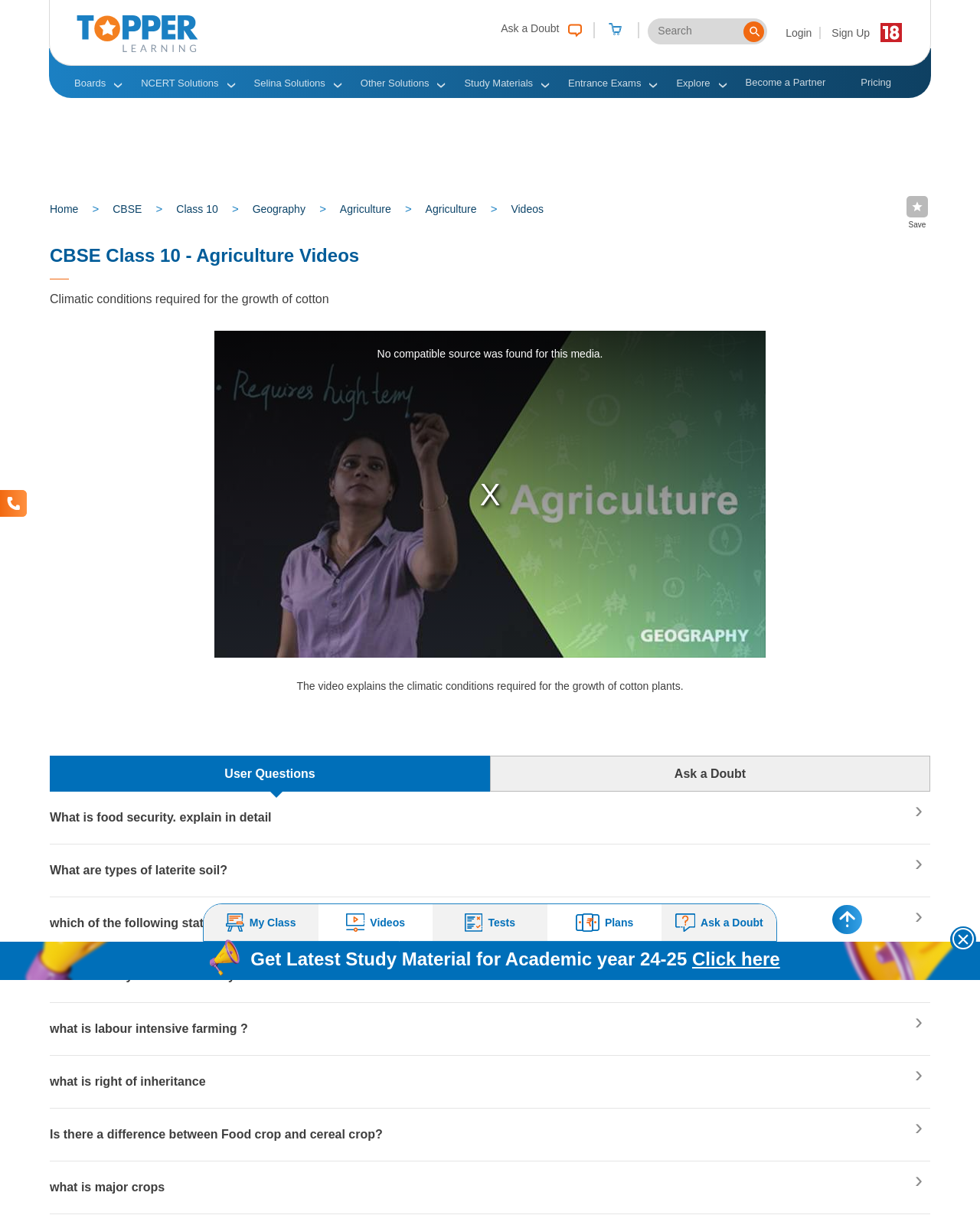Find the headline of the webpage and generate its text content.

CBSE Class 10 - Agriculture Videos